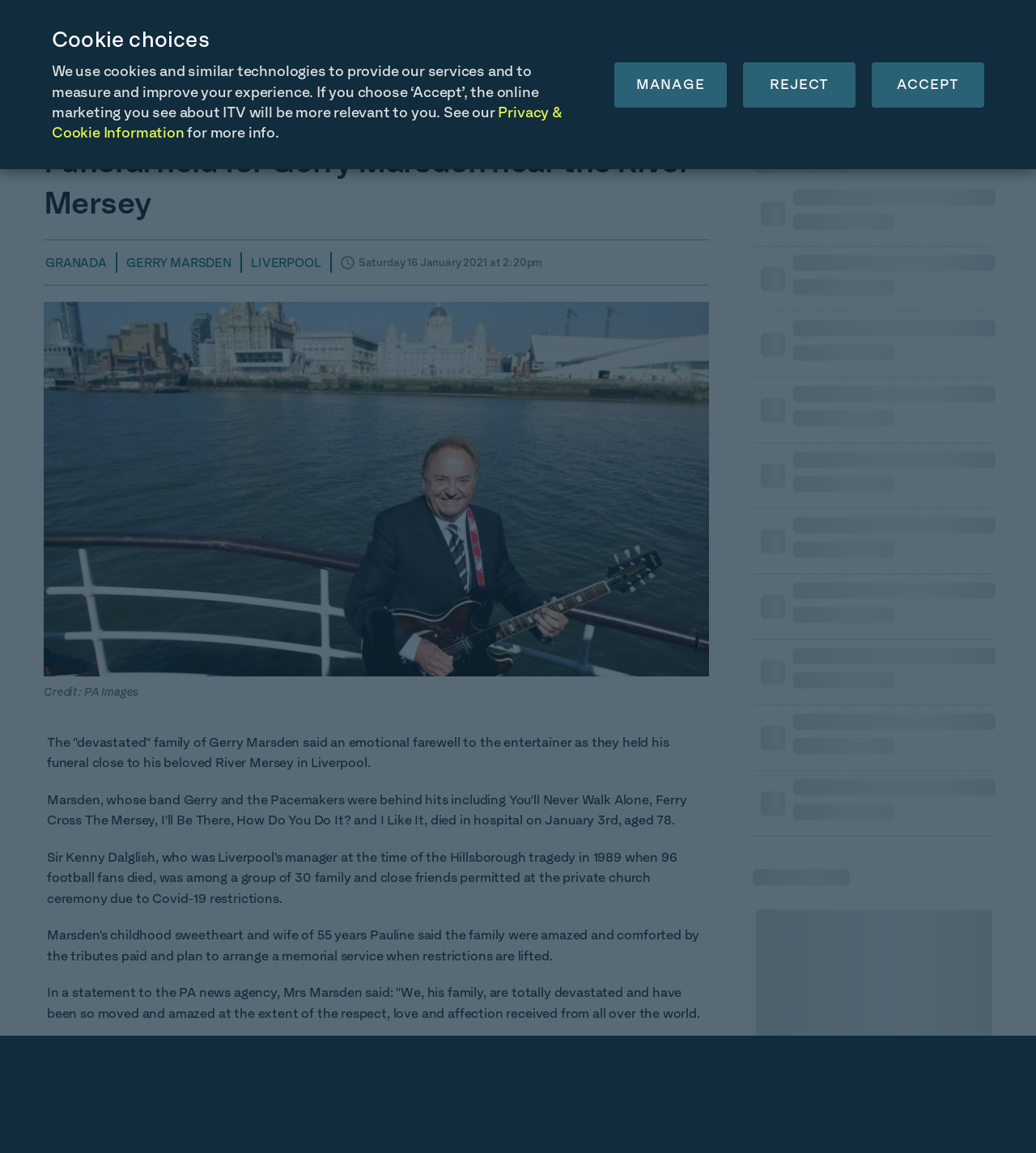What is the name of the person whose funeral was held?
Please use the image to provide a one-word or short phrase answer.

Gerry Marsden